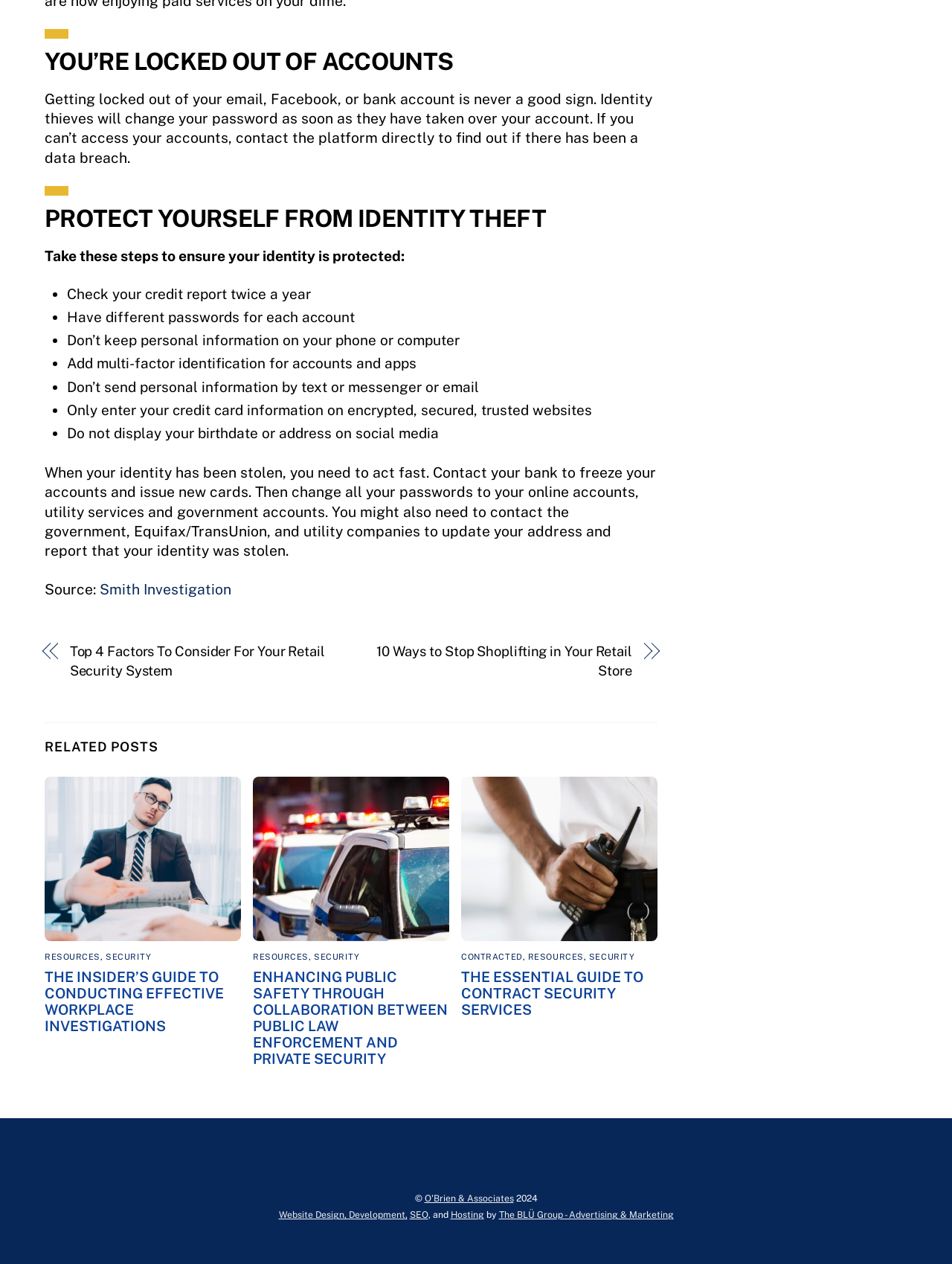What is the copyright year of the webpage?
Please look at the screenshot and answer using one word or phrase.

2024